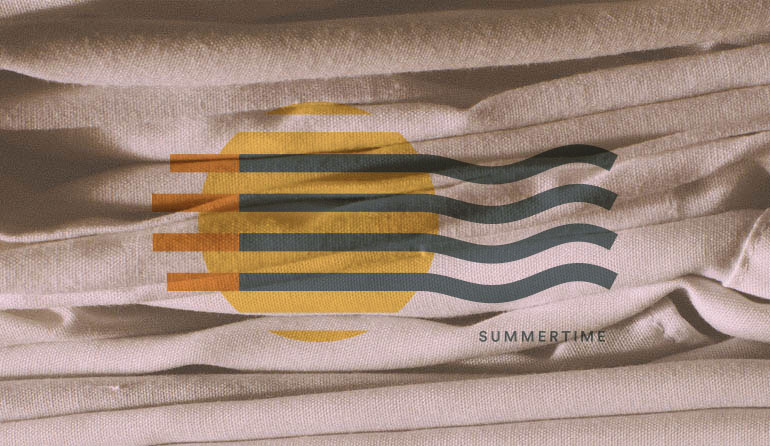Describe the image with as much detail as possible.

This image features a stylized design evocative of summer vibes. At its center, a bold yellow sun is depicted, radiating warmth and joy. Overlaying the sun are five horizontal bars in various shades, symbolizing gentle waves or rays, suggesting the movement of water or sunlight. Below the sun, the word "SUMMERTIME" is elegantly scripted, reinforcing the seasonal theme. The background consists of soft, draped fabric that adds texture and warmth to the composition, creating a harmonious blend of imagery that inspires feelings of relaxation and leisure associated with summer days. This artwork is likely associated with a product, specifically the "Remember the Summer: Cotton Bureau T-Shirt," emphasizing its playful and sunny aesthetic.